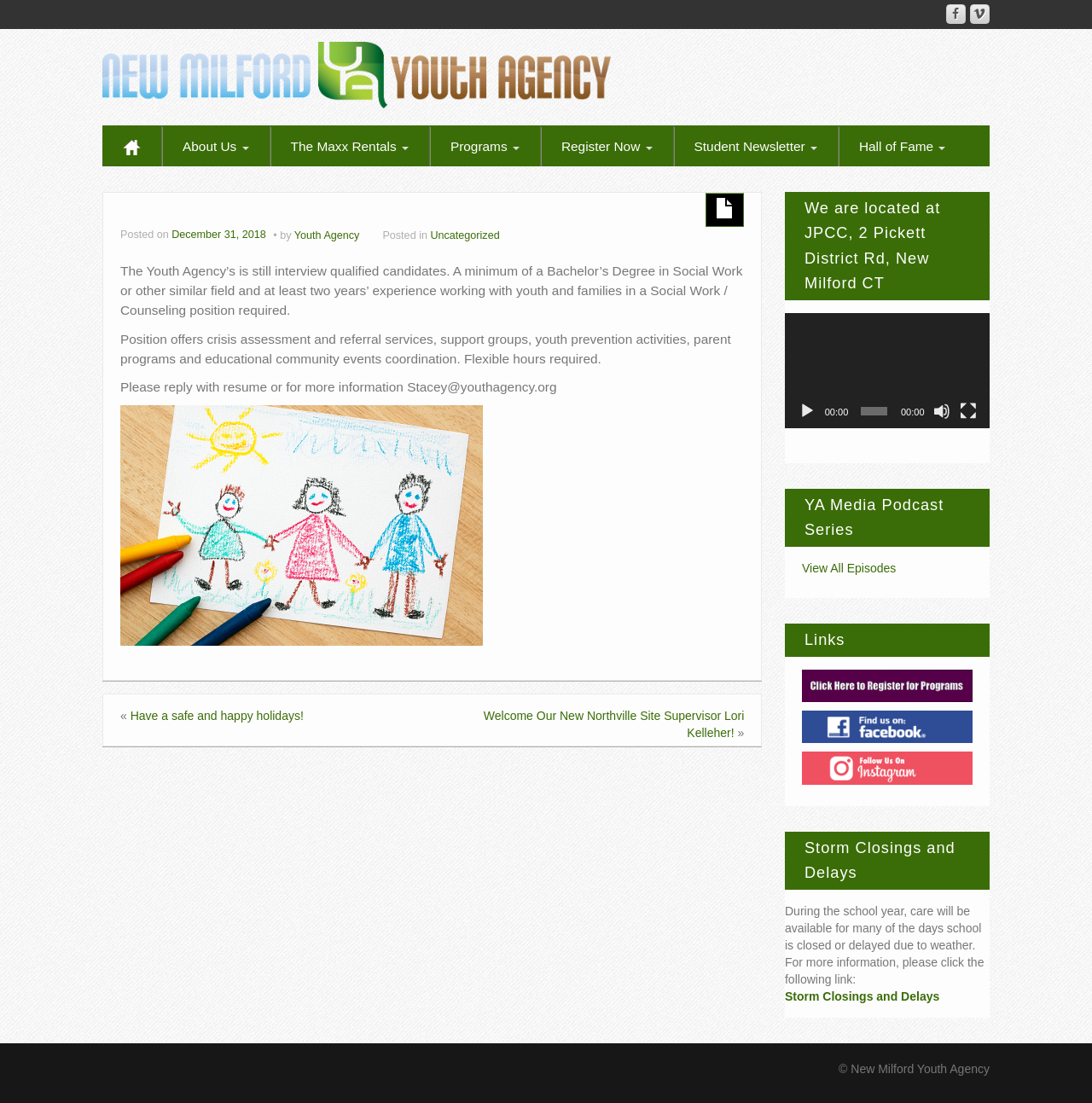Please look at the image and answer the question with a detailed explanation: What is the location of the organization?

I found the answer by looking at the complementary section, which provides the organization's location as JPCC, 2 Pickett District Rd, New Milford CT.